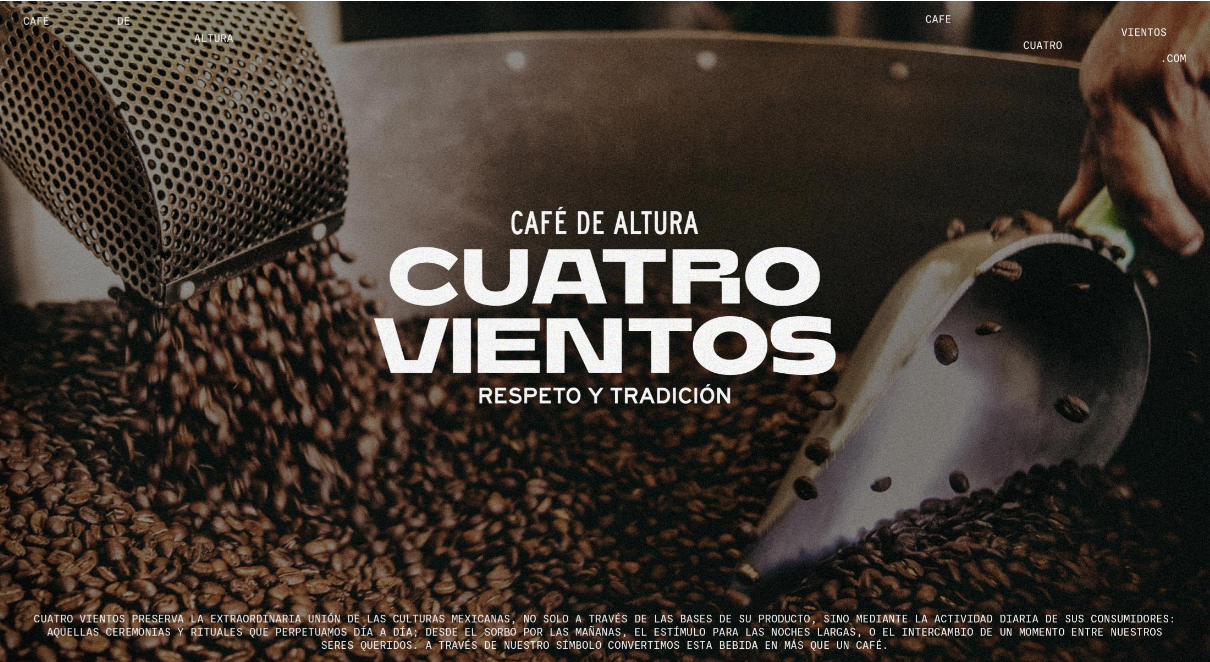Please provide a brief answer to the question using only one word or phrase: 
What is the brand's commitment?

Respect and tradition